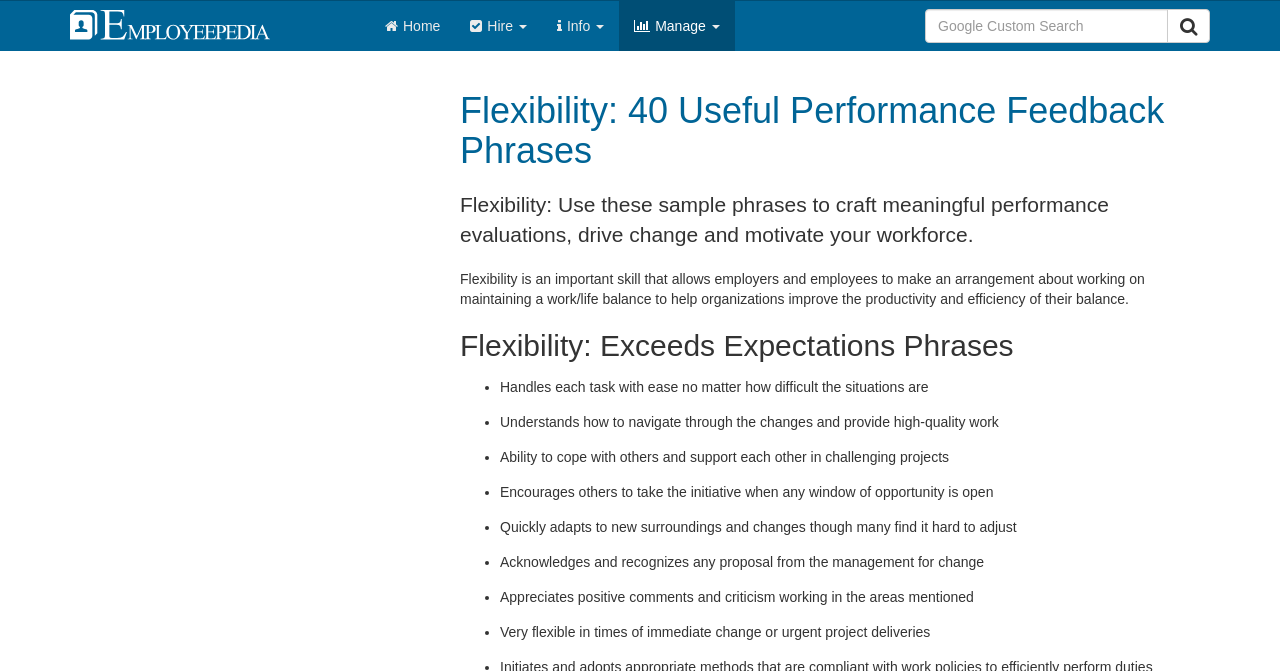From the element description Latebreaking Posters, predict the bounding box coordinates of the UI element. The coordinates must be specified in the format (top-left x, top-left y, bottom-right x, bottom-right y) and should be within the 0 to 1 range.

None